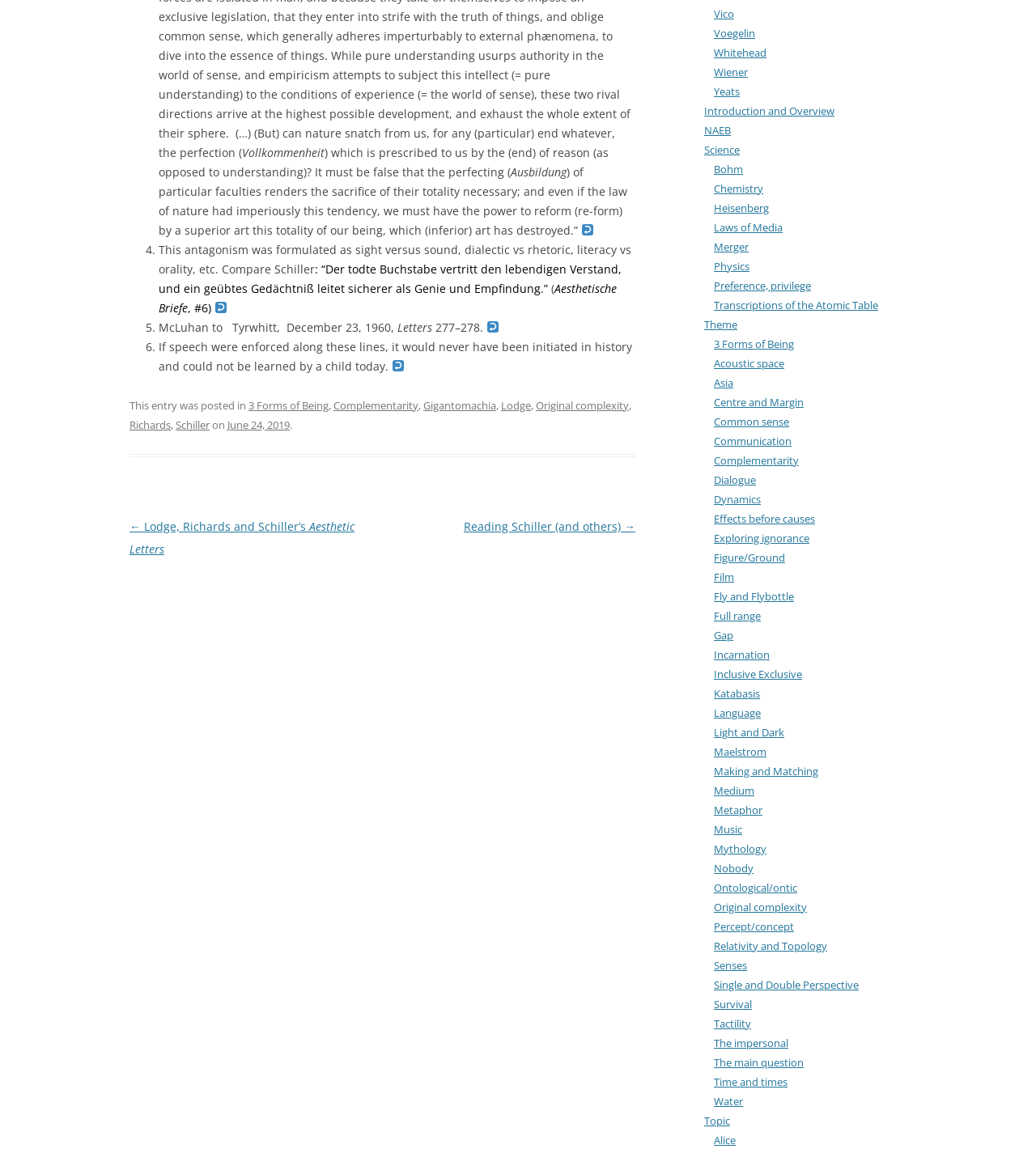Please identify the bounding box coordinates of the region to click in order to complete the task: "Click on the link 'Introduction and Overview'". The coordinates must be four float numbers between 0 and 1, specified as [left, top, right, bottom].

[0.68, 0.09, 0.805, 0.103]